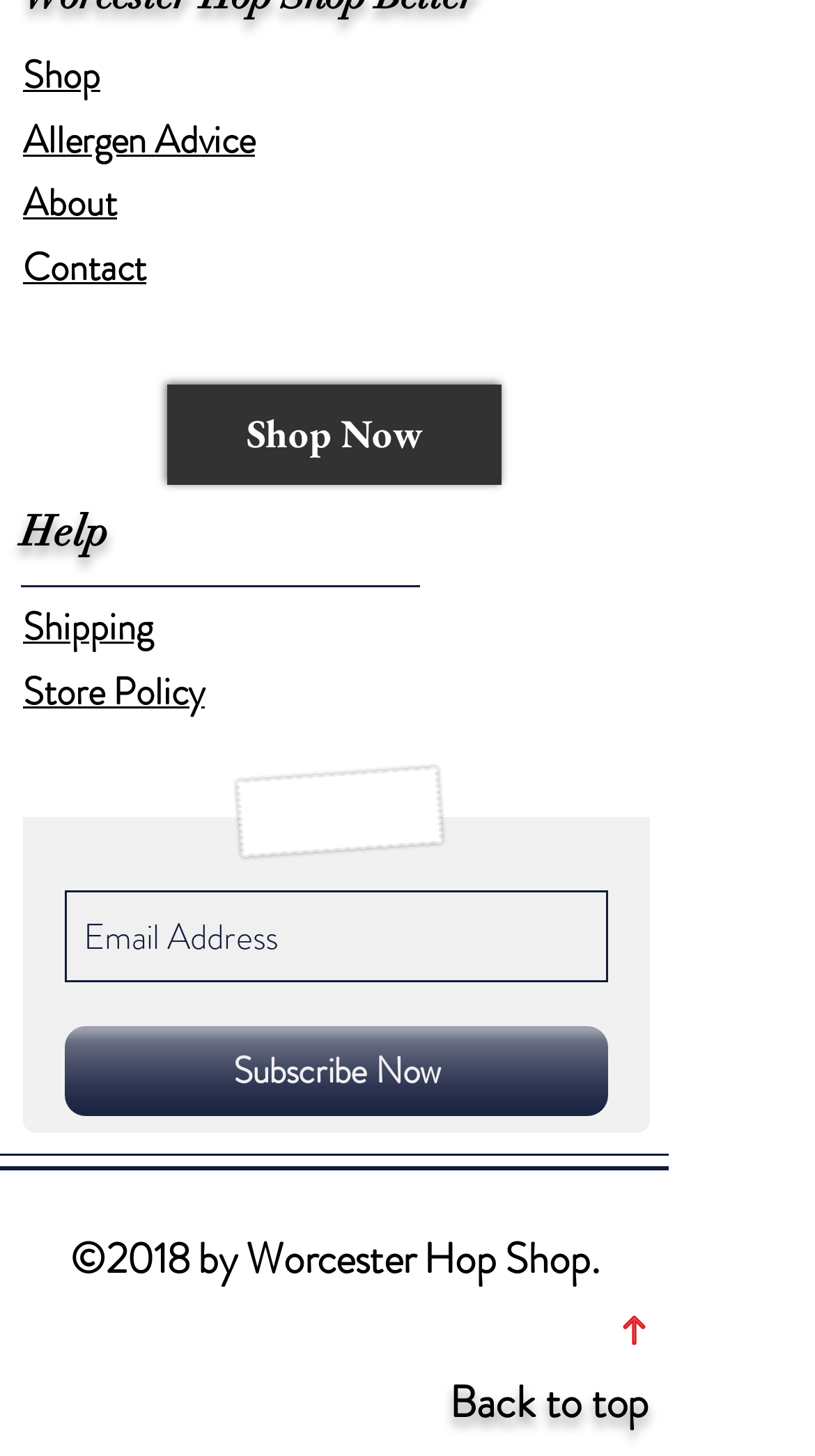Please determine the bounding box coordinates for the UI element described here. Use the format (top-left x, top-left y, bottom-right x, bottom-right y) with values bounded between 0 and 1: Shop

[0.028, 0.033, 0.123, 0.071]